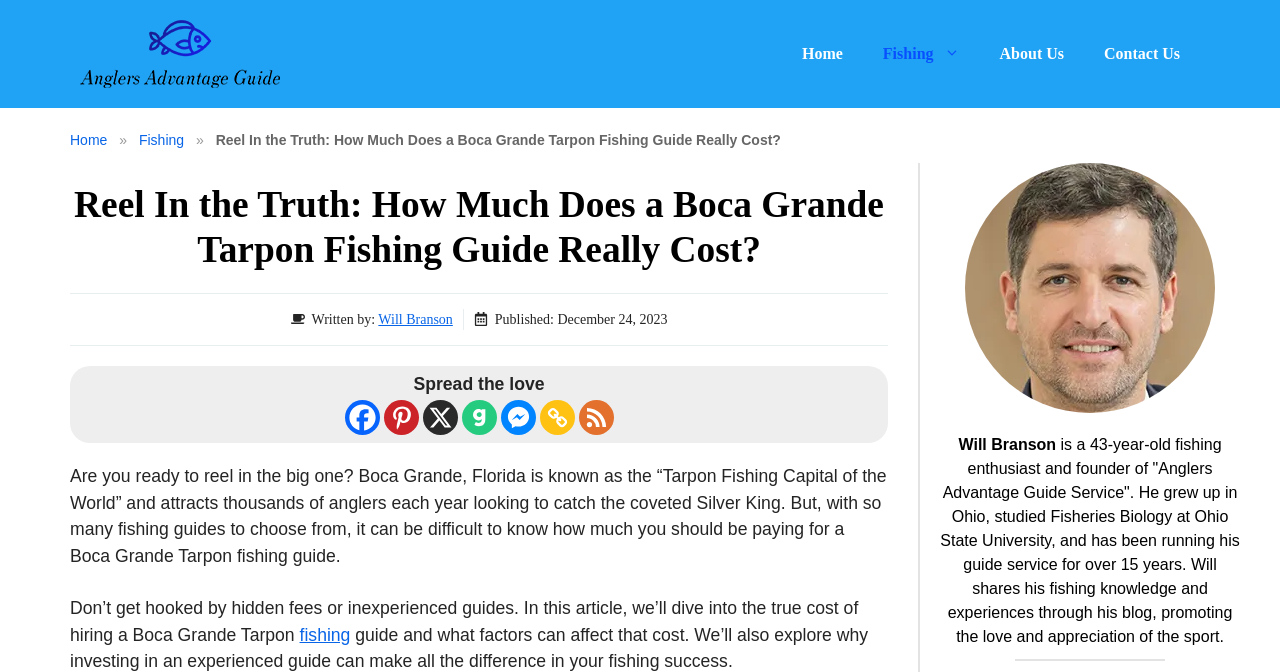Find the primary header on the webpage and provide its text.

Reel In the Truth: How Much Does a Boca Grande Tarpon Fishing Guide Really Cost?